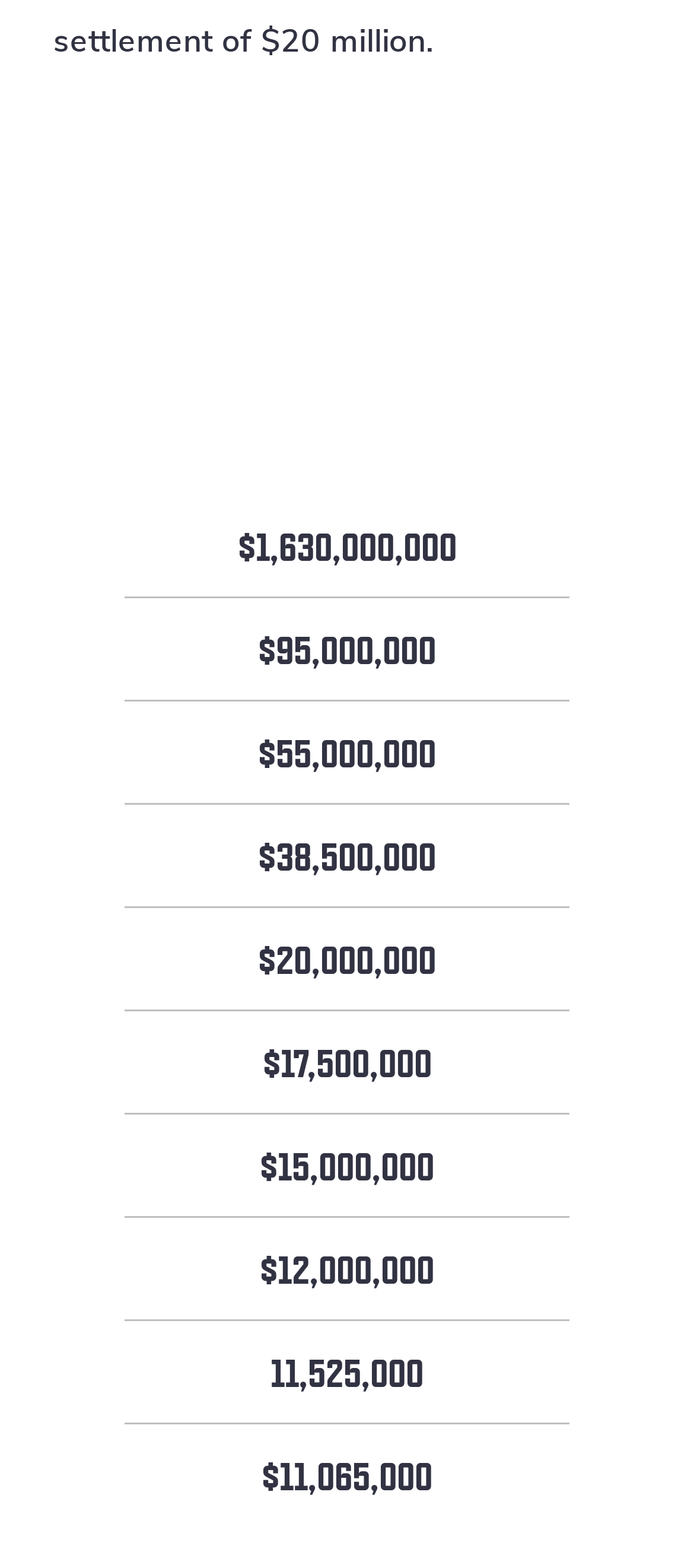Please specify the bounding box coordinates for the clickable region that will help you carry out the instruction: "Click the link to view $1,630,000,000".

[0.179, 0.336, 0.821, 0.382]